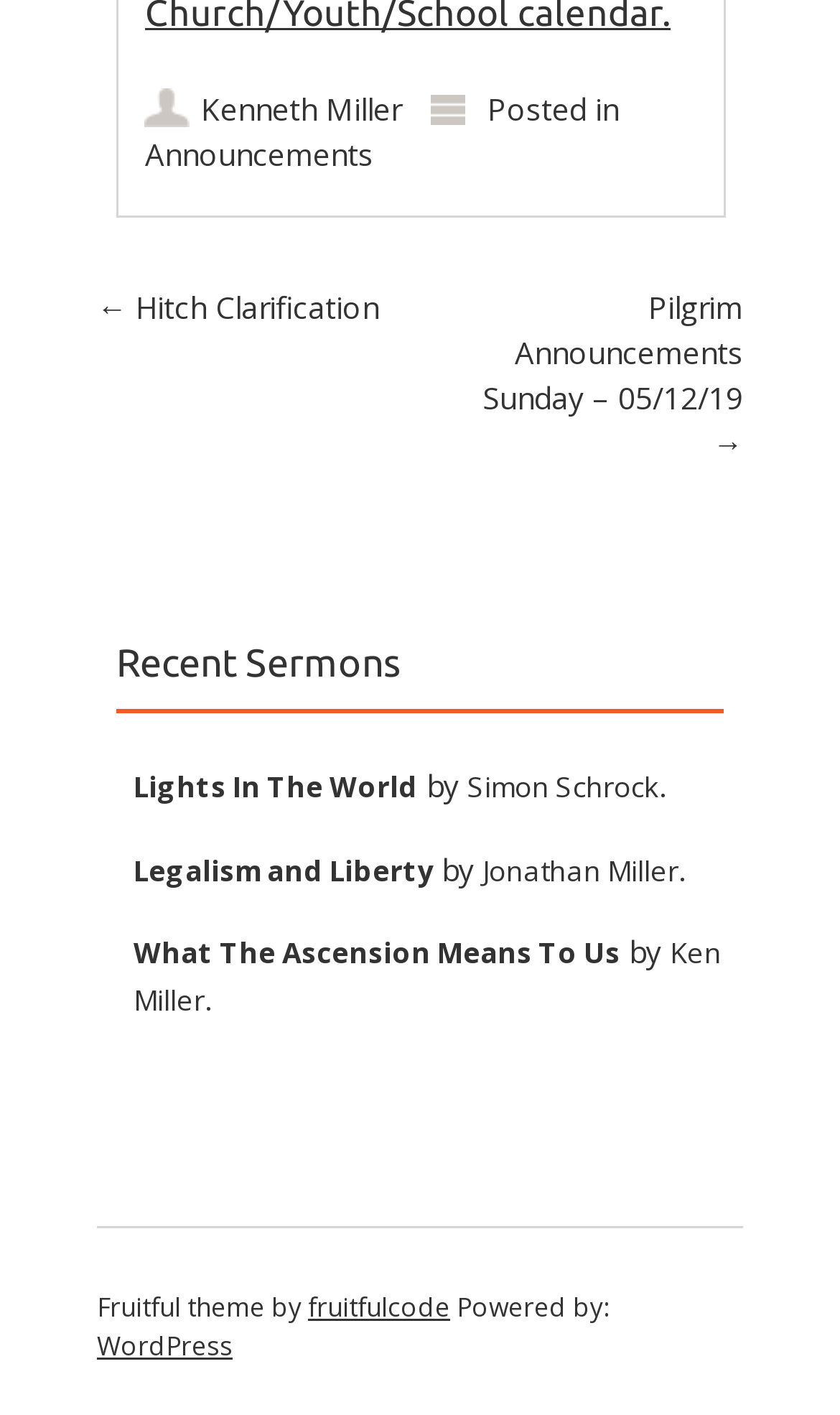Identify the bounding box coordinates for the UI element described as: "Lights In The World". The coordinates should be provided as four floats between 0 and 1: [left, top, right, bottom].

[0.159, 0.542, 0.497, 0.57]